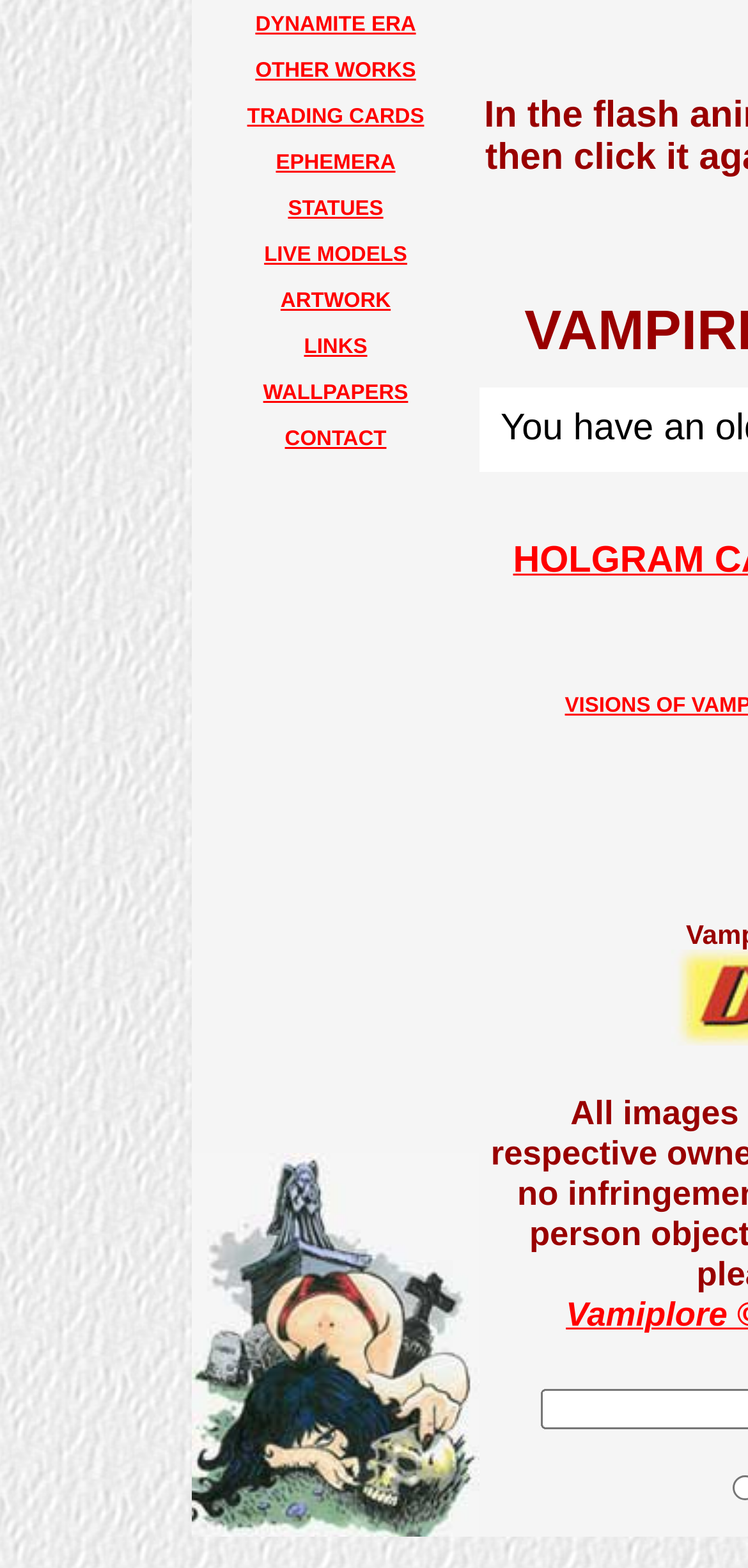Find the bounding box coordinates for the element described here: "LIVE MODELS".

[0.353, 0.155, 0.544, 0.17]